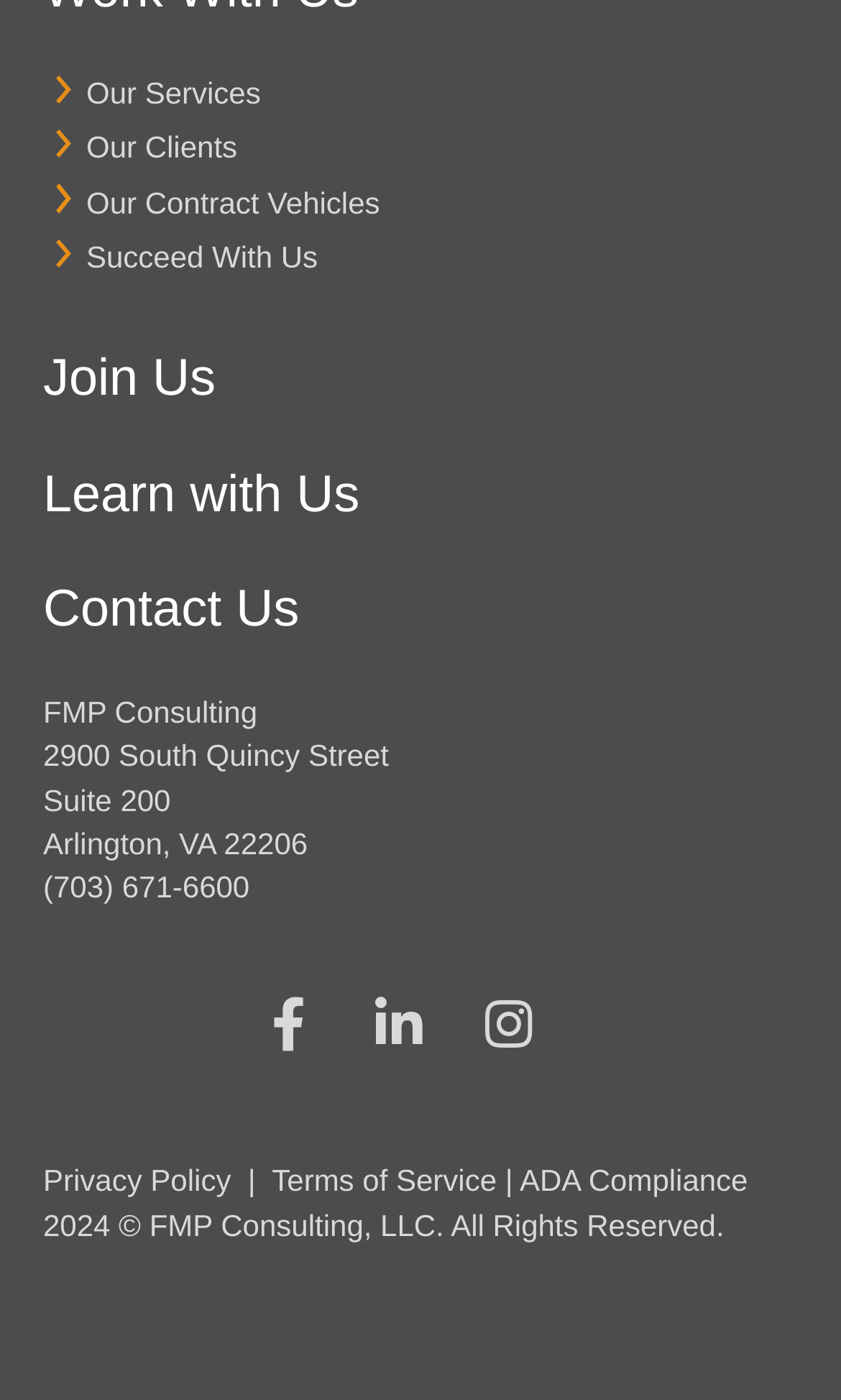Identify the bounding box for the described UI element. Provide the coordinates in (top-left x, top-left y, bottom-right x, bottom-right y) format with values ranging from 0 to 1: Our Contract Vehicles

[0.103, 0.132, 0.452, 0.157]